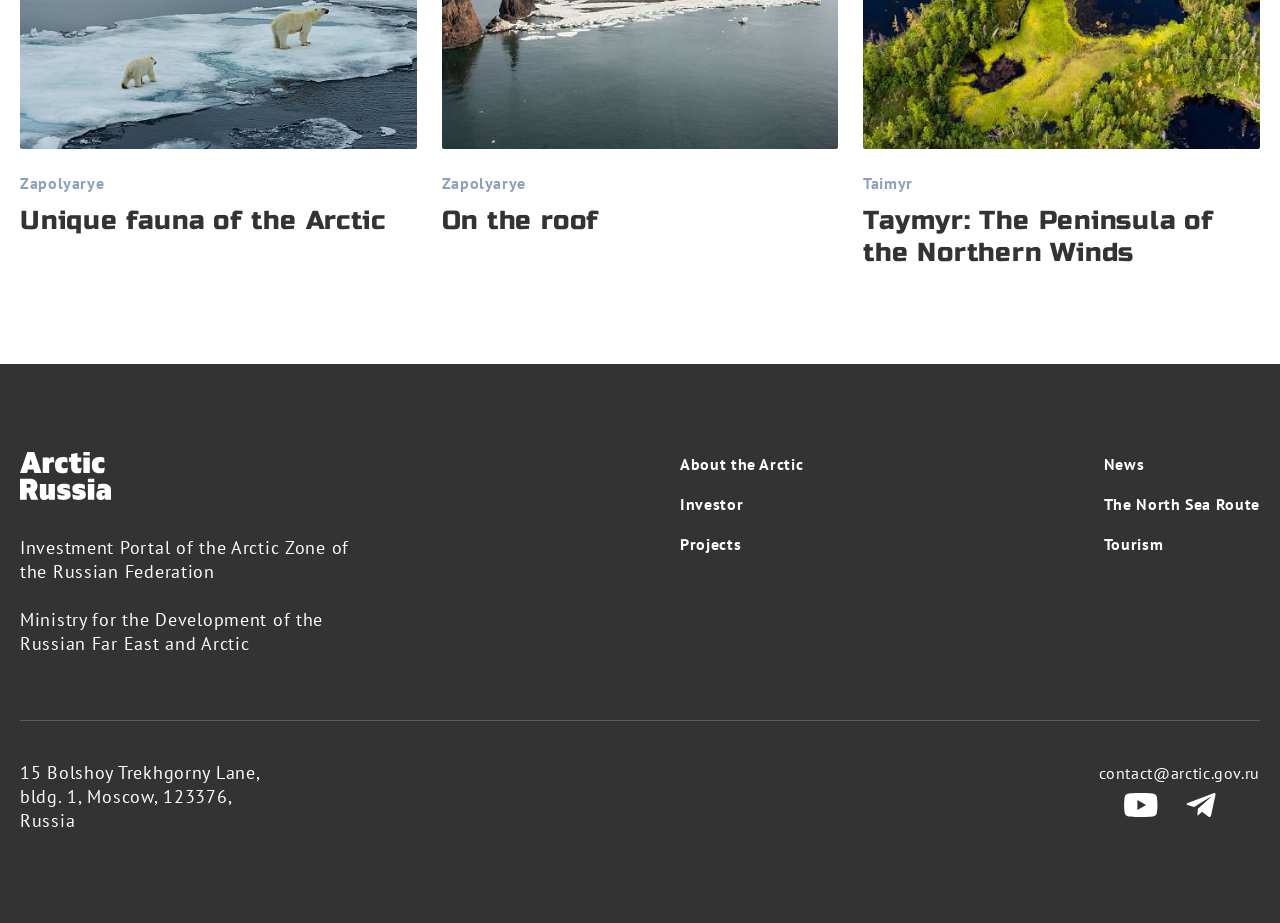What is the address of the organization?
Please answer the question with as much detail and depth as you can.

I found the answer by looking at the StaticText element with the text '15 Bolshoy Trekhgorny Lane, bldg. 1, Moscow, 123376, Russia' which is a child of the contentinfo element.